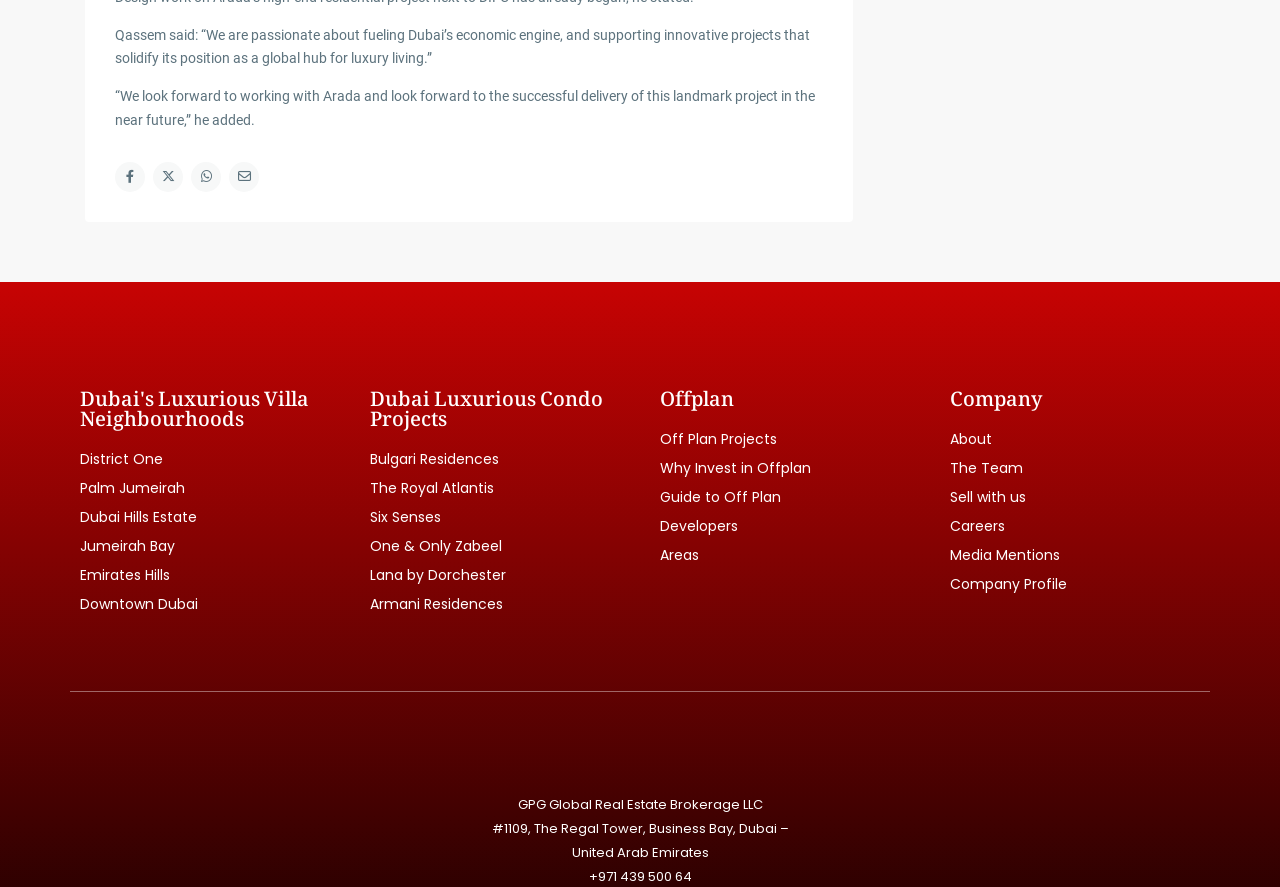Please provide the bounding box coordinates for the UI element as described: "Why Invest in Offplan". The coordinates must be four floats between 0 and 1, represented as [left, top, right, bottom].

[0.516, 0.519, 0.711, 0.535]